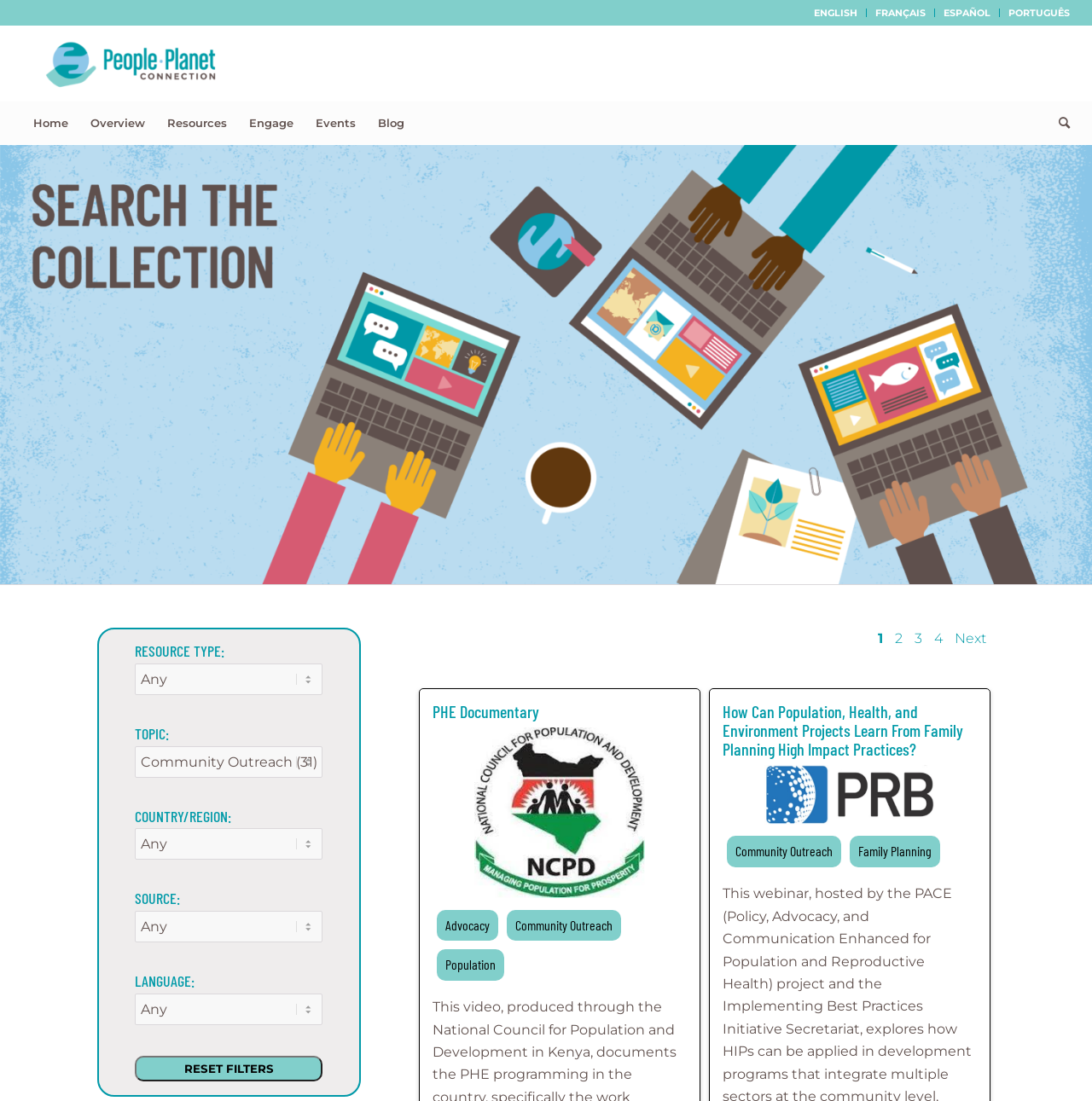Find the bounding box coordinates of the clickable element required to execute the following instruction: "Select English as the language". Provide the coordinates as four float numbers between 0 and 1, i.e., [left, top, right, bottom].

[0.738, 0.008, 0.794, 0.015]